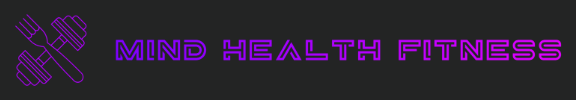Describe all the important aspects and features visible in the image.

The image features the bold, modern logo of "Mind Health Fitness." The design prominently showcases the name in striking purple letters against a dark background, creating a vibrant and eye-catching contrast. Accompanying the text are graphic elements that suggest both nutrition and fitness, such as a fork and a dumbbell, emphasizing the brand's holistic approach to health and well-being. This logo encapsulates the essence of a lifestyle focused on mental and physical fitness, appealing to individuals seeking to enhance their overall health.